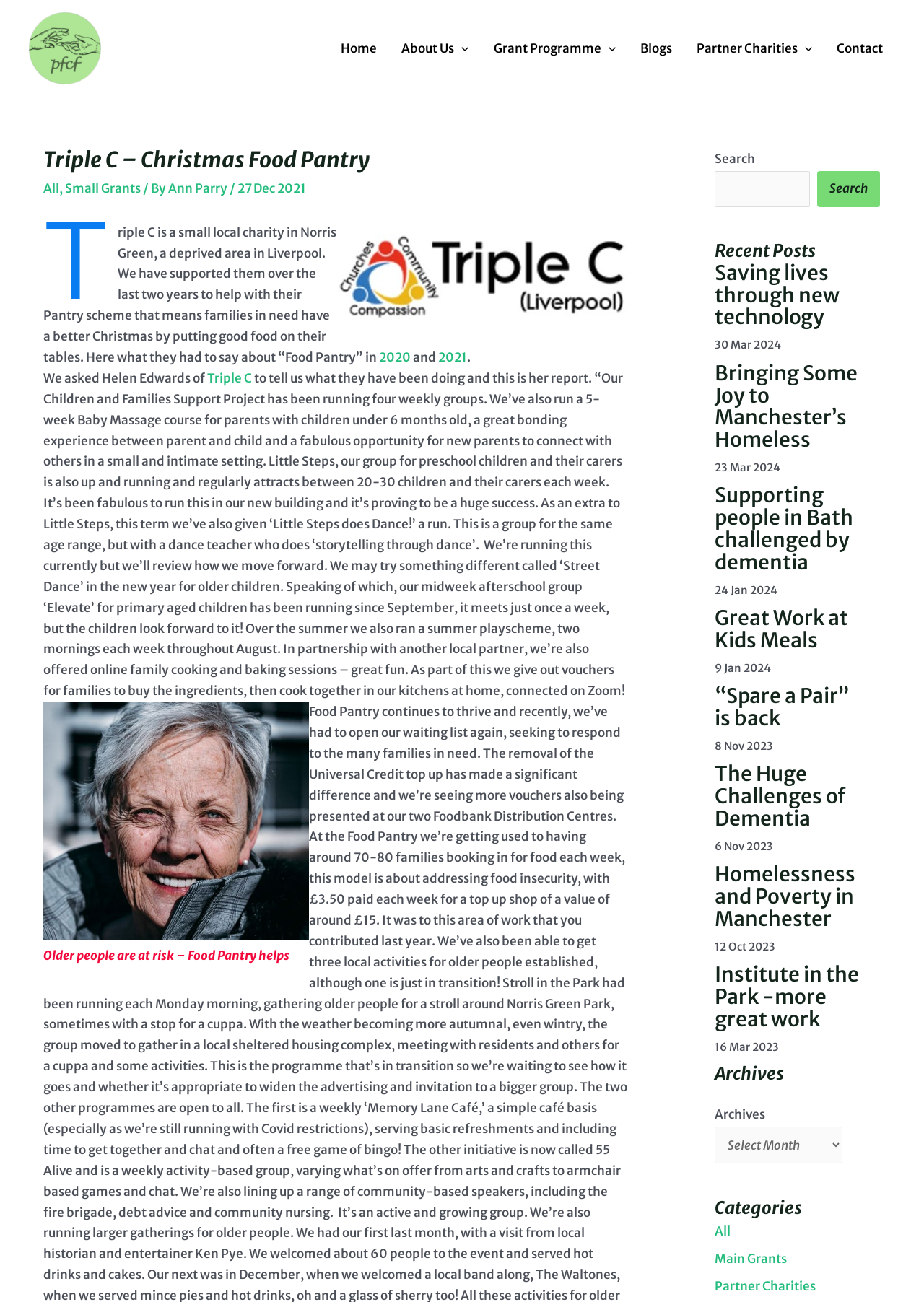How many weekly groups are run by the Children and Families Support Project?
Analyze the image and deliver a detailed answer to the question.

According to the report by Helen Edwards of Triple C, the Children and Families Support Project has been running four weekly groups.